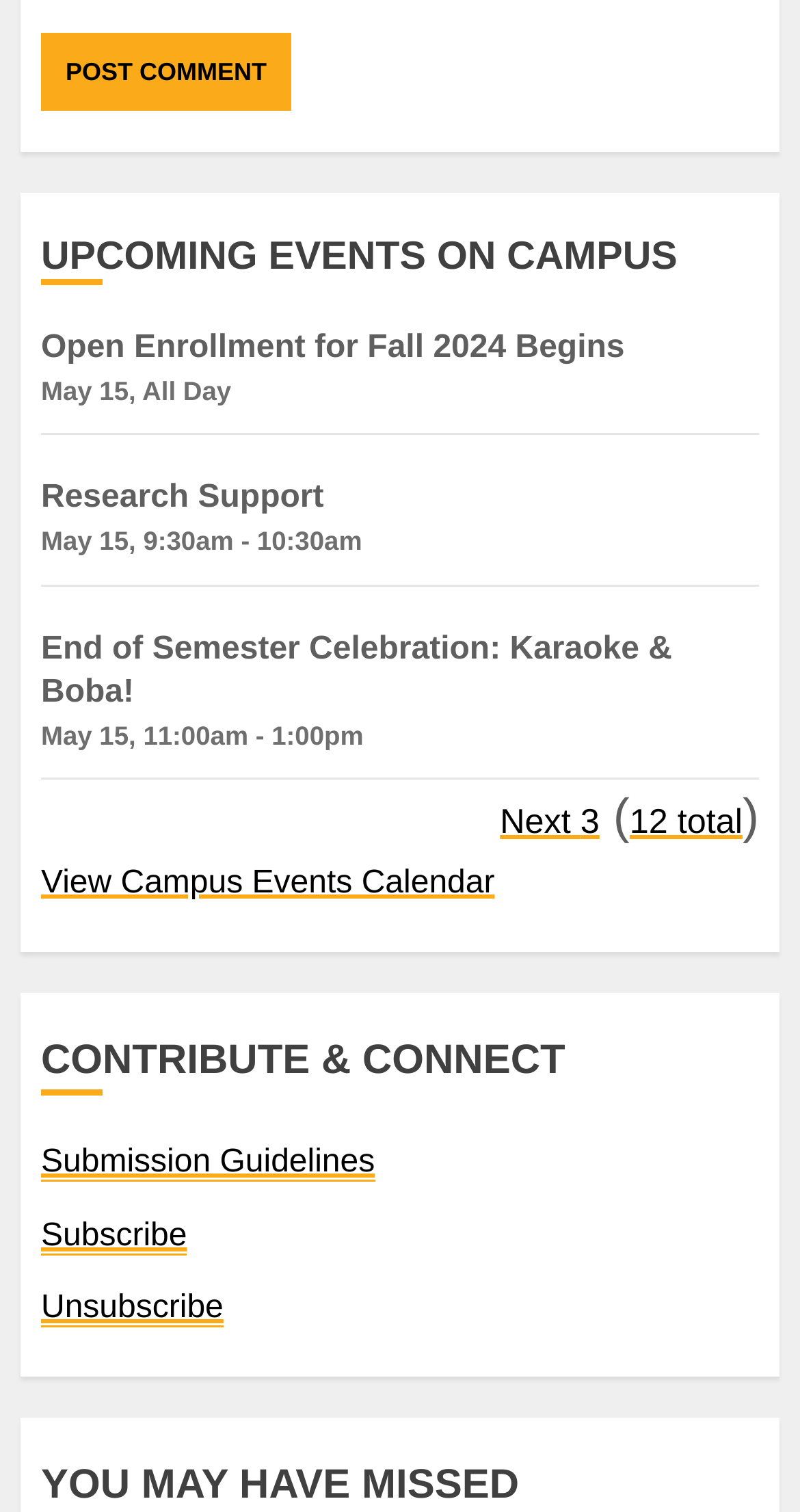Please specify the bounding box coordinates of the clickable region to carry out the following instruction: "Show next 3 events". The coordinates should be four float numbers between 0 and 1, in the format [left, top, right, bottom].

[0.625, 0.531, 0.749, 0.556]